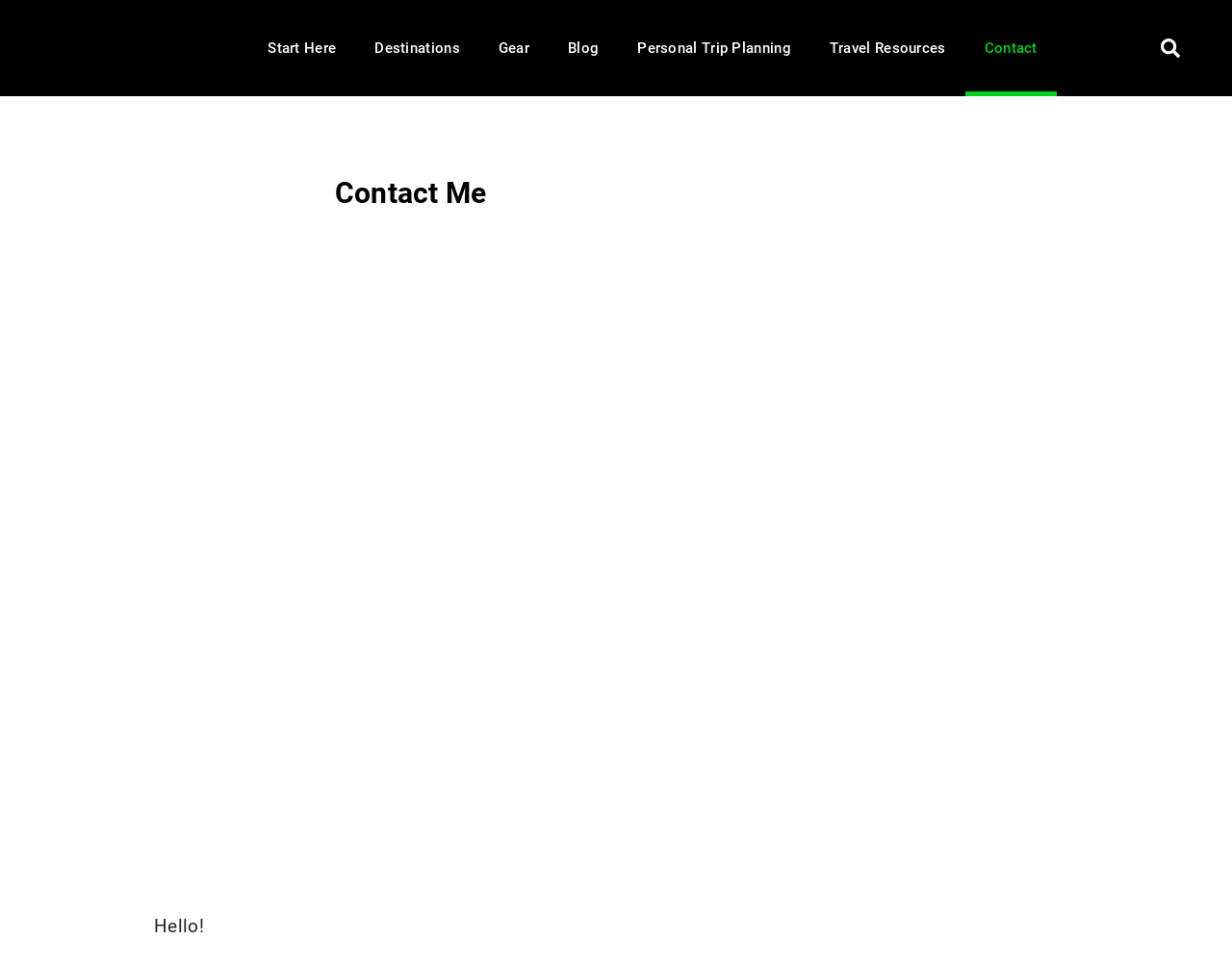Give a one-word or one-phrase response to the question:
What is the image below the heading 'Contact Me'?

alex-tiffany-with-kitten-in-kyrgyzstan